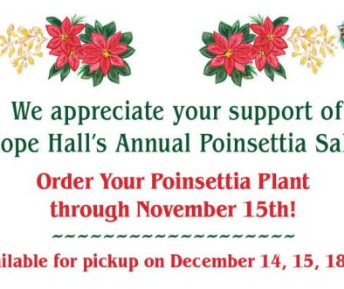Please reply to the following question with a single word or a short phrase:
How many pickup dates are mentioned?

Three